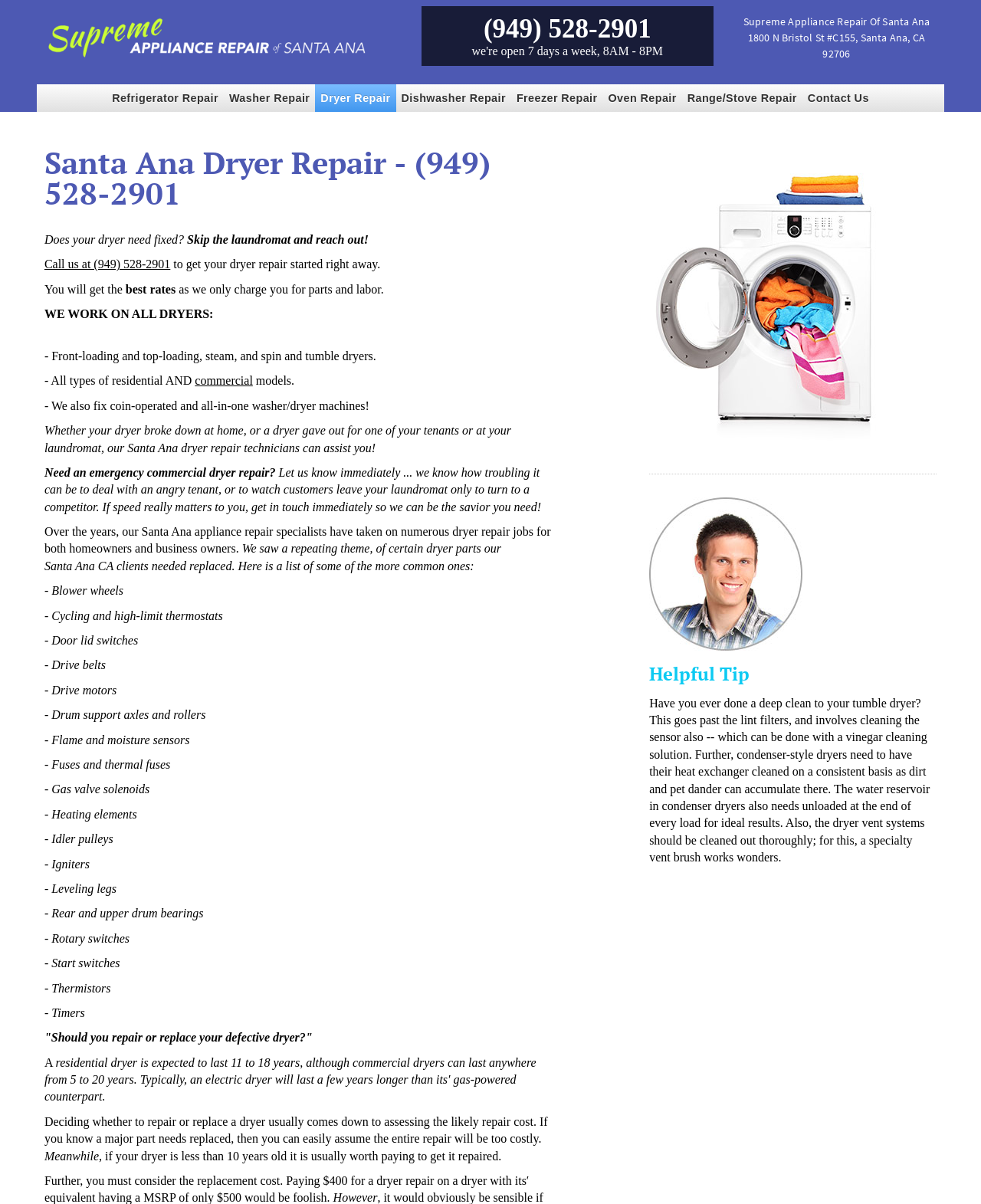What is recommended to clean the sensor in a tumble dryer? Based on the screenshot, please respond with a single word or phrase.

Vinegar cleaning solution